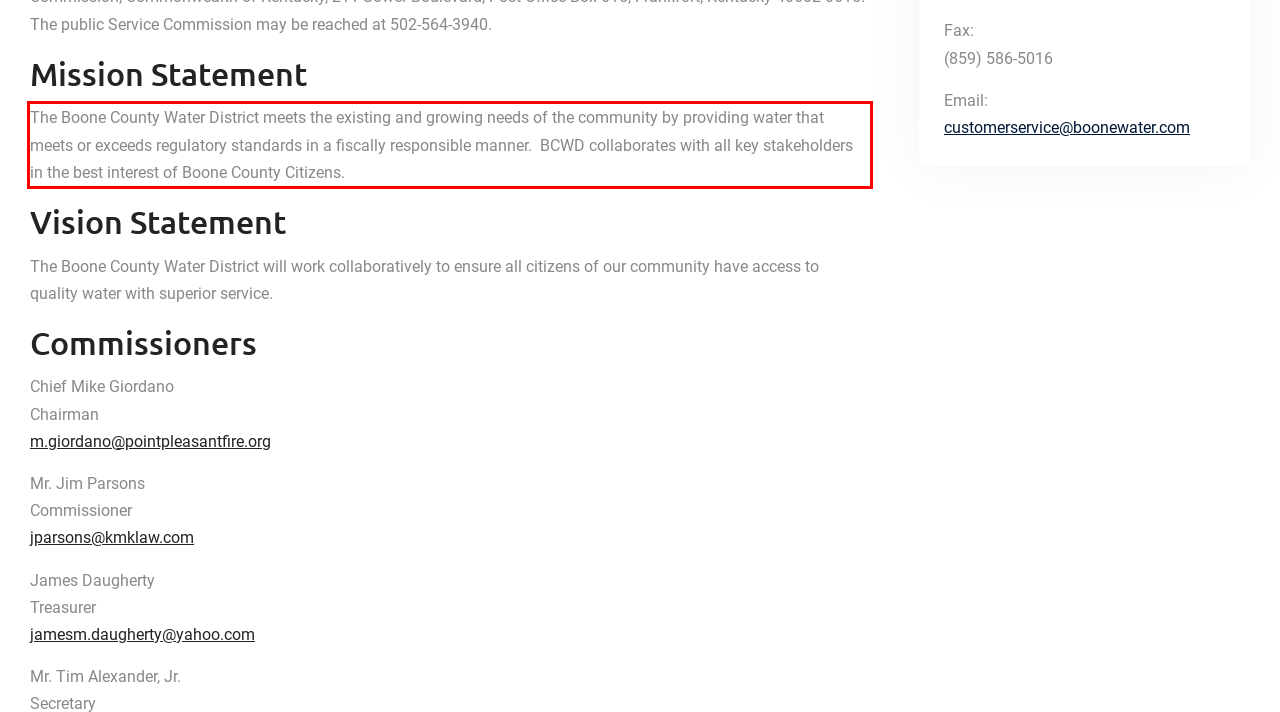Given a screenshot of a webpage, locate the red bounding box and extract the text it encloses.

The Boone County Water District meets the existing and growing needs of the community by providing water that meets or exceeds regulatory standards in a fiscally responsible manner. BCWD collaborates with all key stakeholders in the best interest of Boone County Citizens.